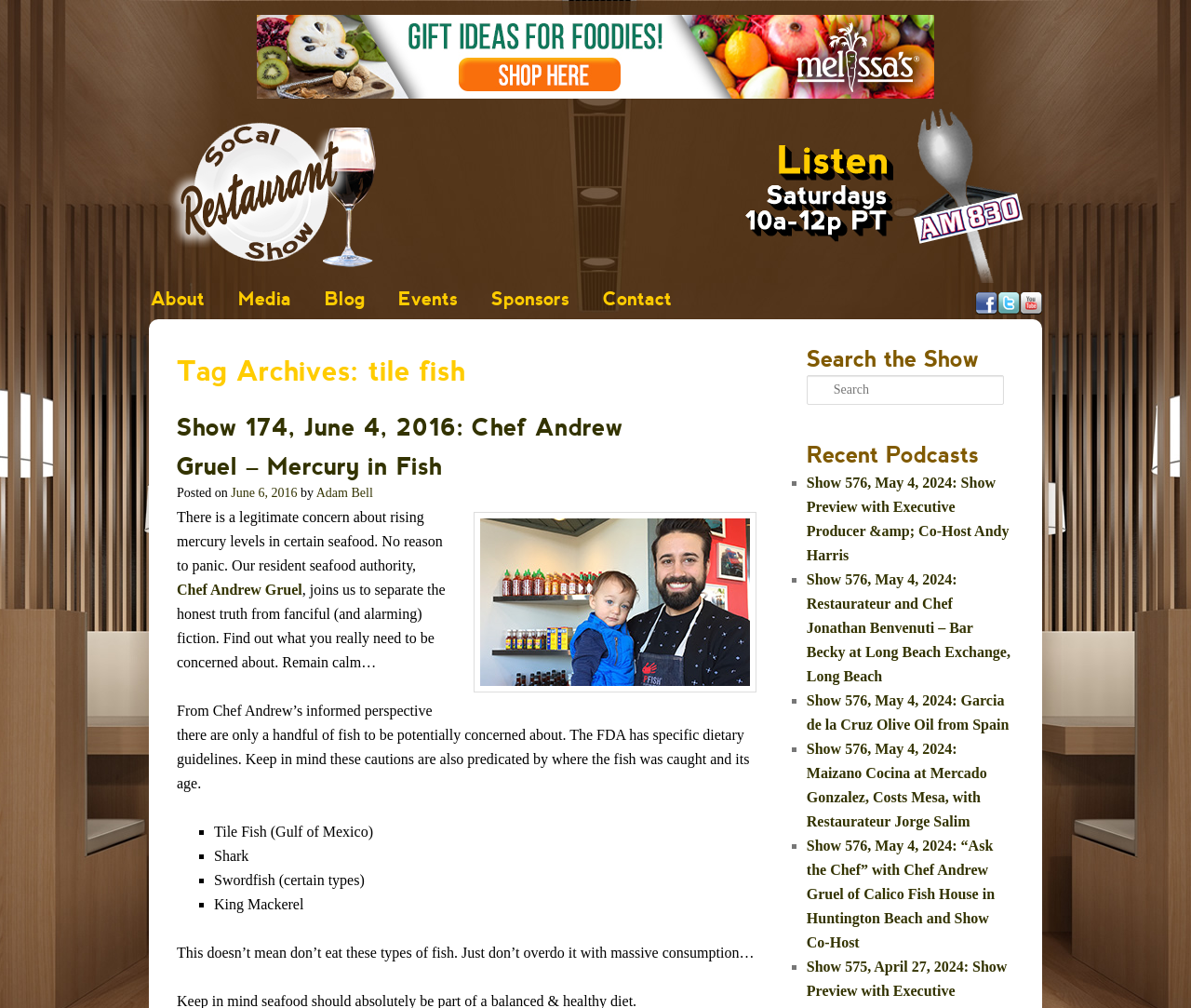Find the UI element described as: "Adam Bell" and predict its bounding box coordinates. Ensure the coordinates are four float numbers between 0 and 1, [left, top, right, bottom].

[0.265, 0.482, 0.313, 0.496]